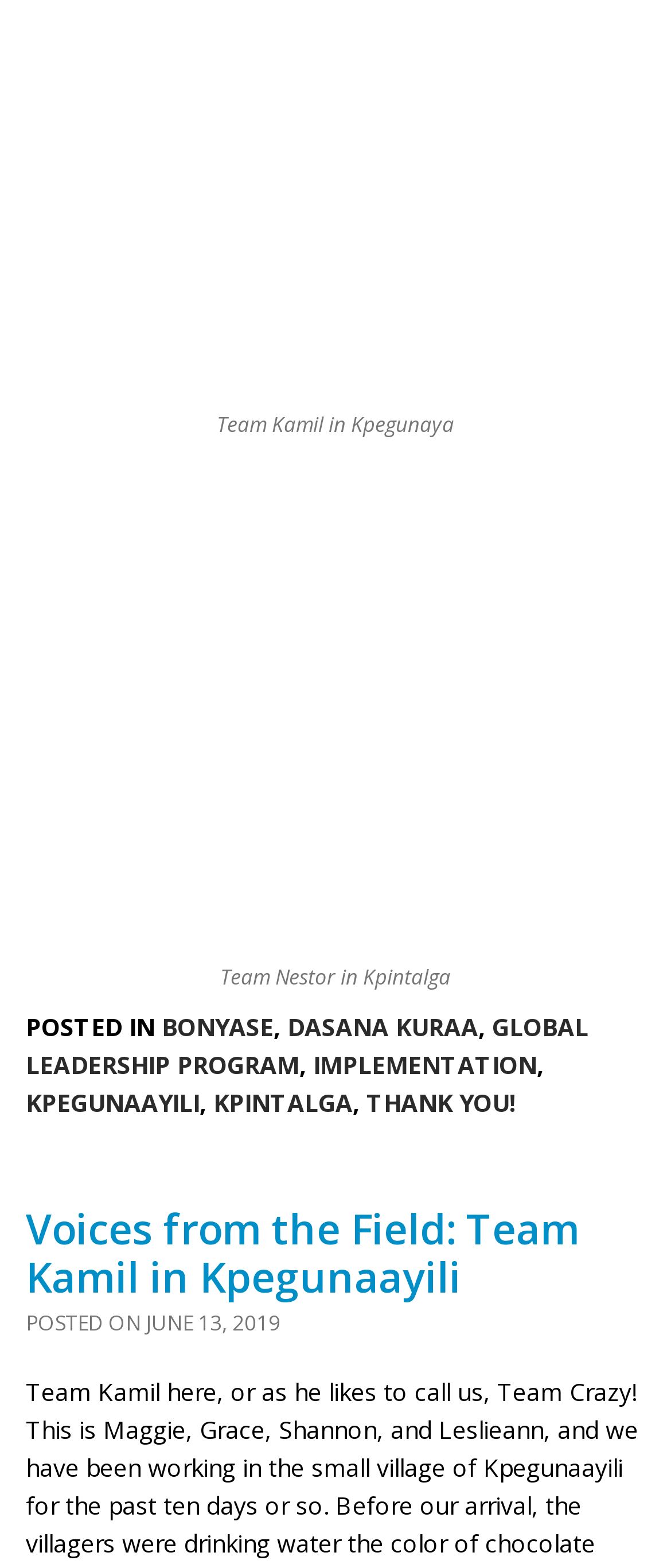How many teams are mentioned?
Using the image, answer in one word or phrase.

2